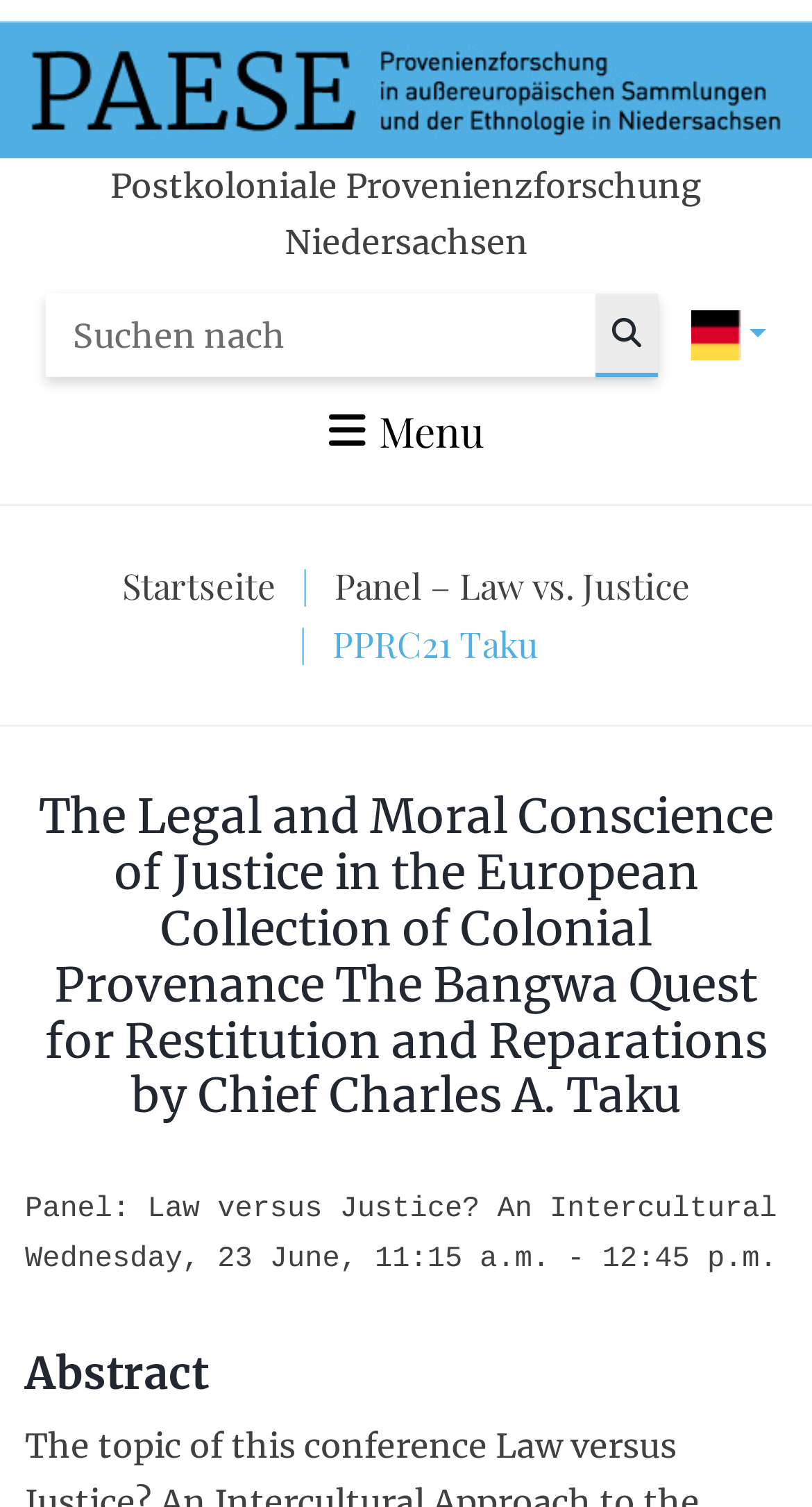Generate a thorough explanation of the webpage's elements.

The webpage appears to be a conference or event page, specifically for the PPRC21 Taku event. At the top, there is a logo or image with the text "PAESE" on the left side, taking up the full width of the page. Below this, there is a search bar with a label "Suchen nach:" (meaning "Search for:" in German) and a search button to the right. 

To the right of the search bar, there is a language selection button with the flag of Germany, indicating that the page is currently in German. 

In the middle of the page, there is a menu button labeled "Menu" that controls the main menu. Below this, there is a breadcrumb navigation section that shows the current page's location within the website's hierarchy. The breadcrumb trail includes links to the "Startseite" (homepage), "Panel – Law vs. Justice", and the current page, "PPRC21 Taku".

Below the breadcrumb navigation, there is a large heading that spans the full width of the page, with the title "The Legal and Moral Conscience of Justice in the European Collection of Colonial Provenance The Bangwa Quest for Restitution and Reparations by Chief Charles A. Taku". 

Further down, there is a smaller heading labeled "Abstract", which likely introduces a summary or abstract of the event or conference.